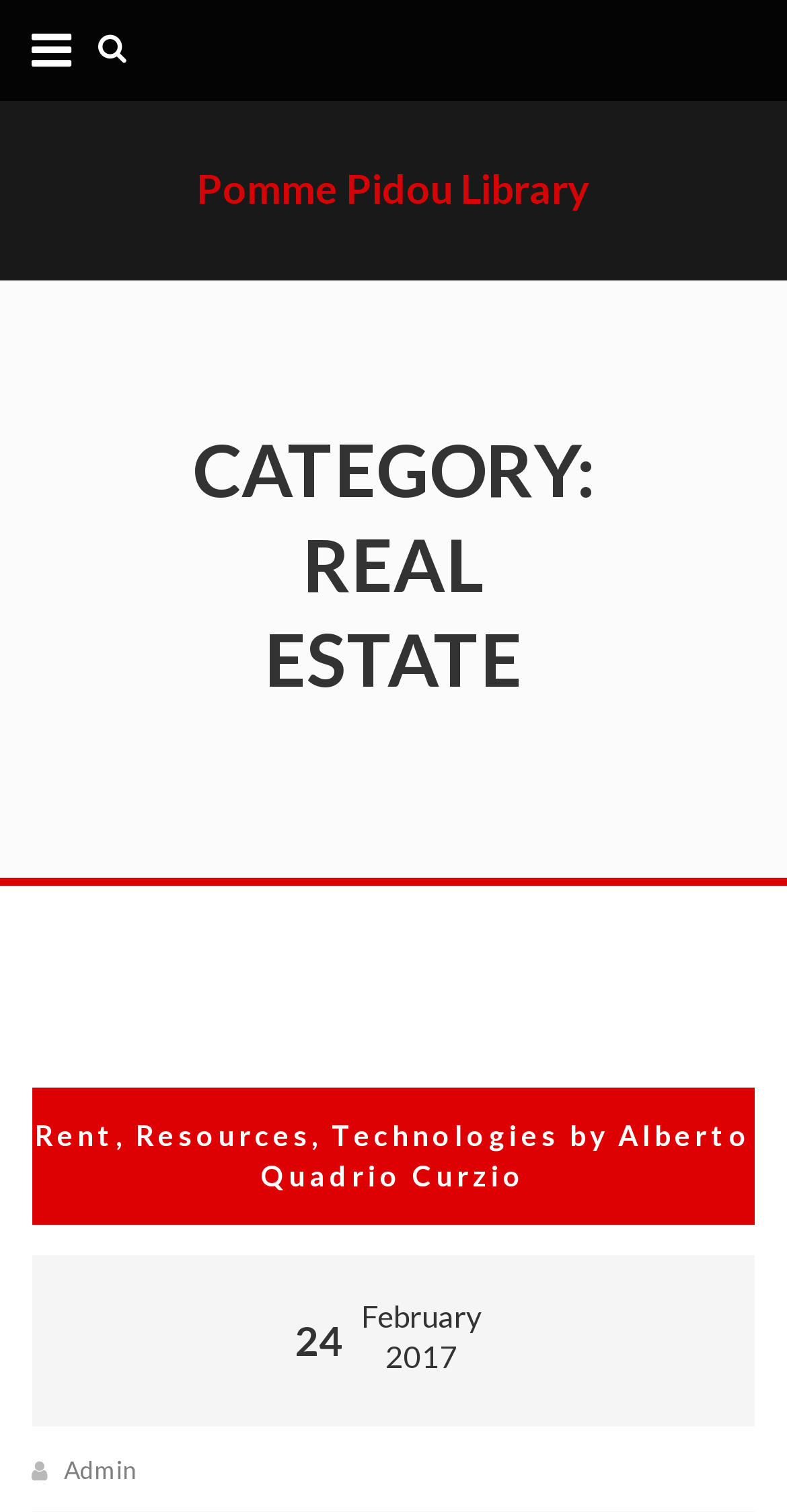Please locate and retrieve the main header text of the webpage.

CATEGORY: REAL ESTATE